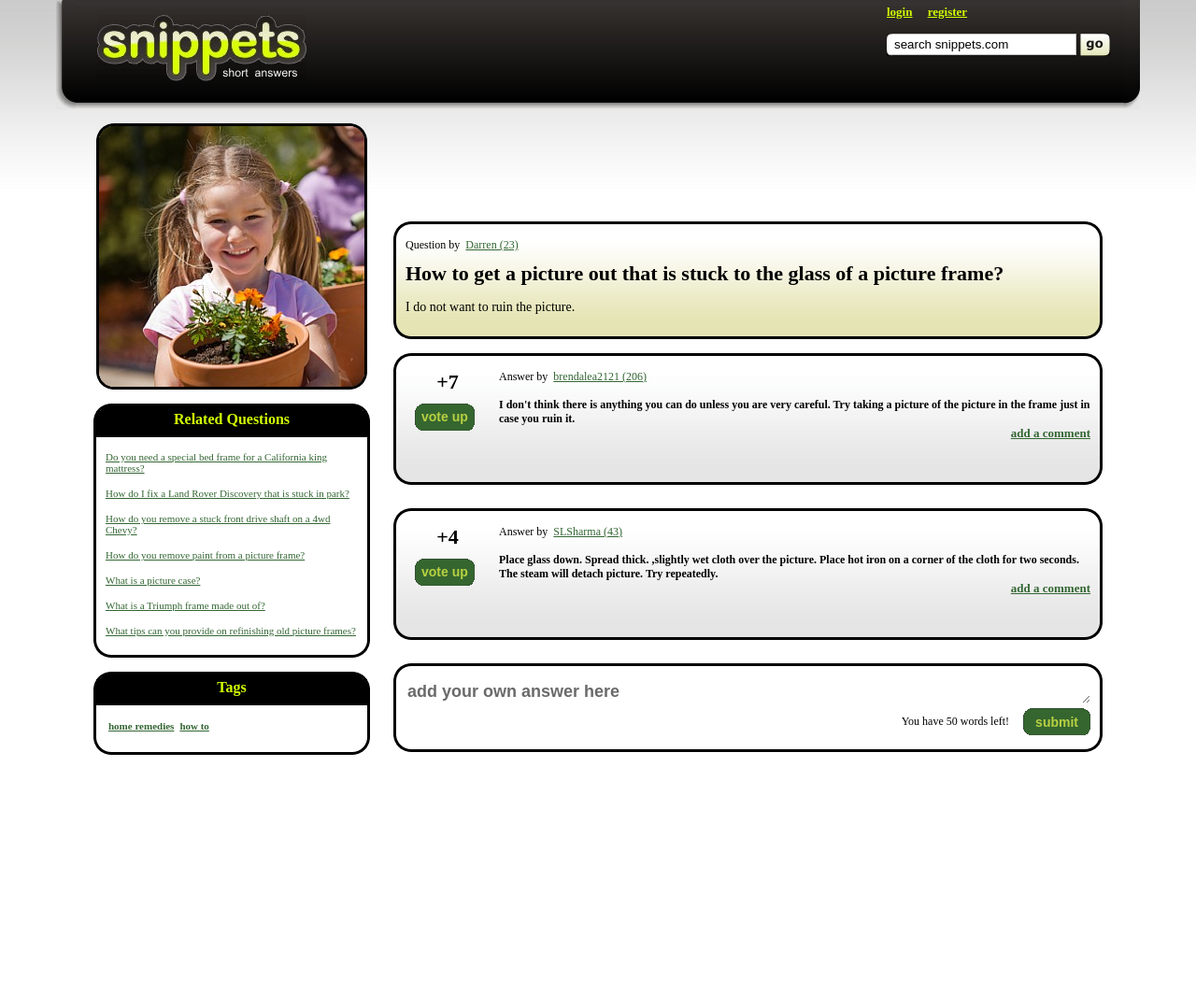Identify the bounding box coordinates of the section to be clicked to complete the task described by the following instruction: "register". The coordinates should be four float numbers between 0 and 1, formatted as [left, top, right, bottom].

[0.776, 0.005, 0.809, 0.019]